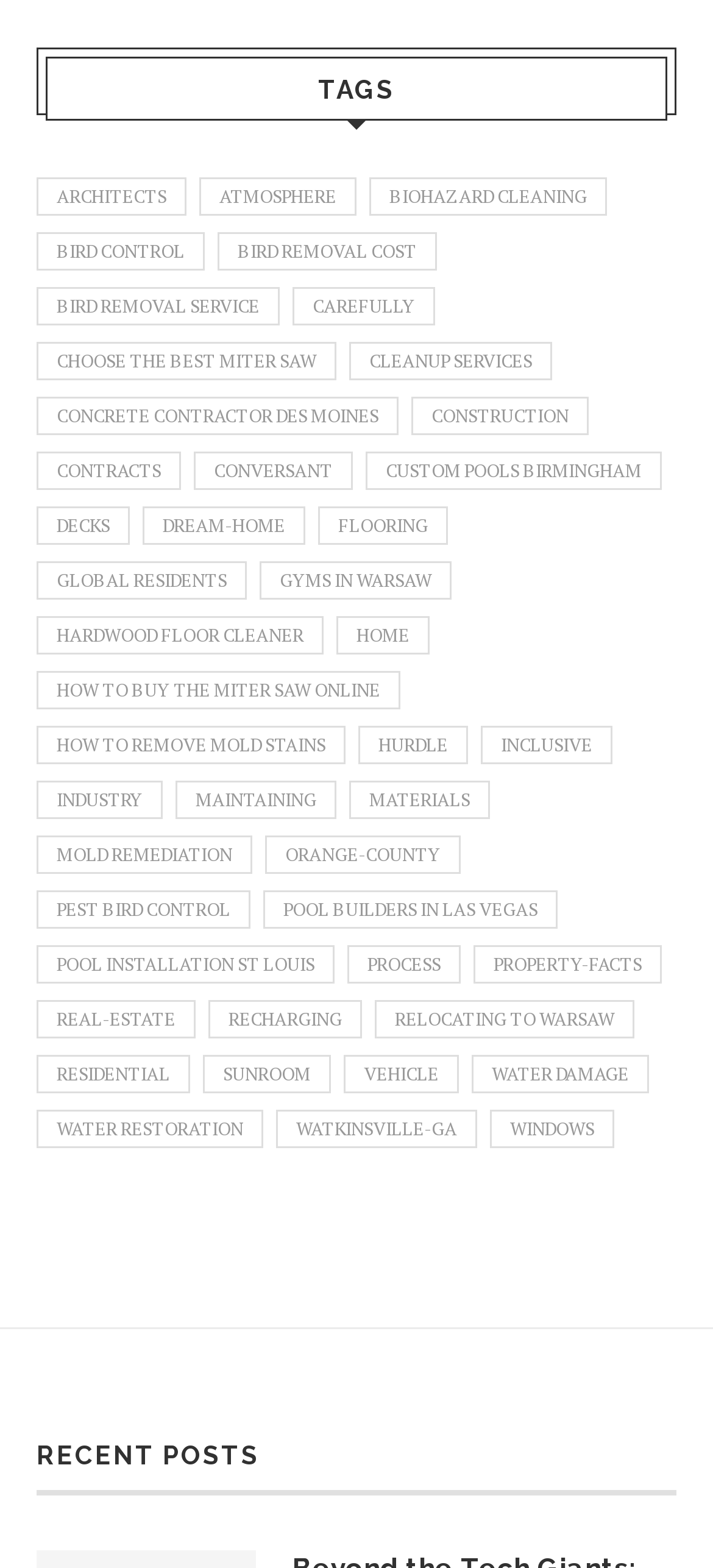What is the last link on the webpage?
Can you offer a detailed and complete answer to this question?

The last link on the webpage is 'residential' which is located at the bottom left corner of the webpage with a bounding box coordinate of [0.051, 0.673, 0.267, 0.697].